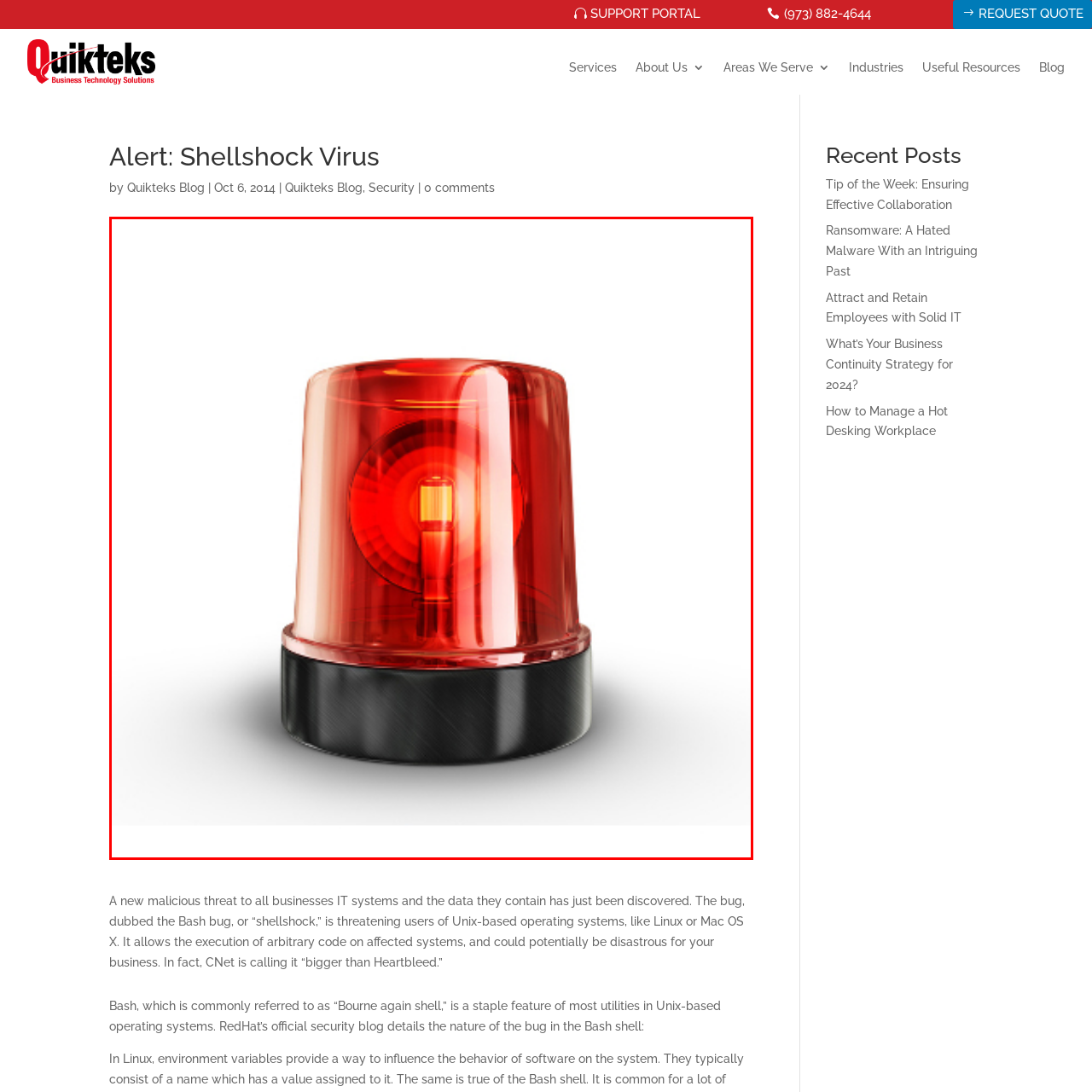What is the material of the base?
Inspect the image area outlined by the red bounding box and deliver a detailed response to the question, based on the elements you observe.

The base of the alert light is made of a darker material, which provides a sturdy foundation for the clear dome that encloses the bright red light.